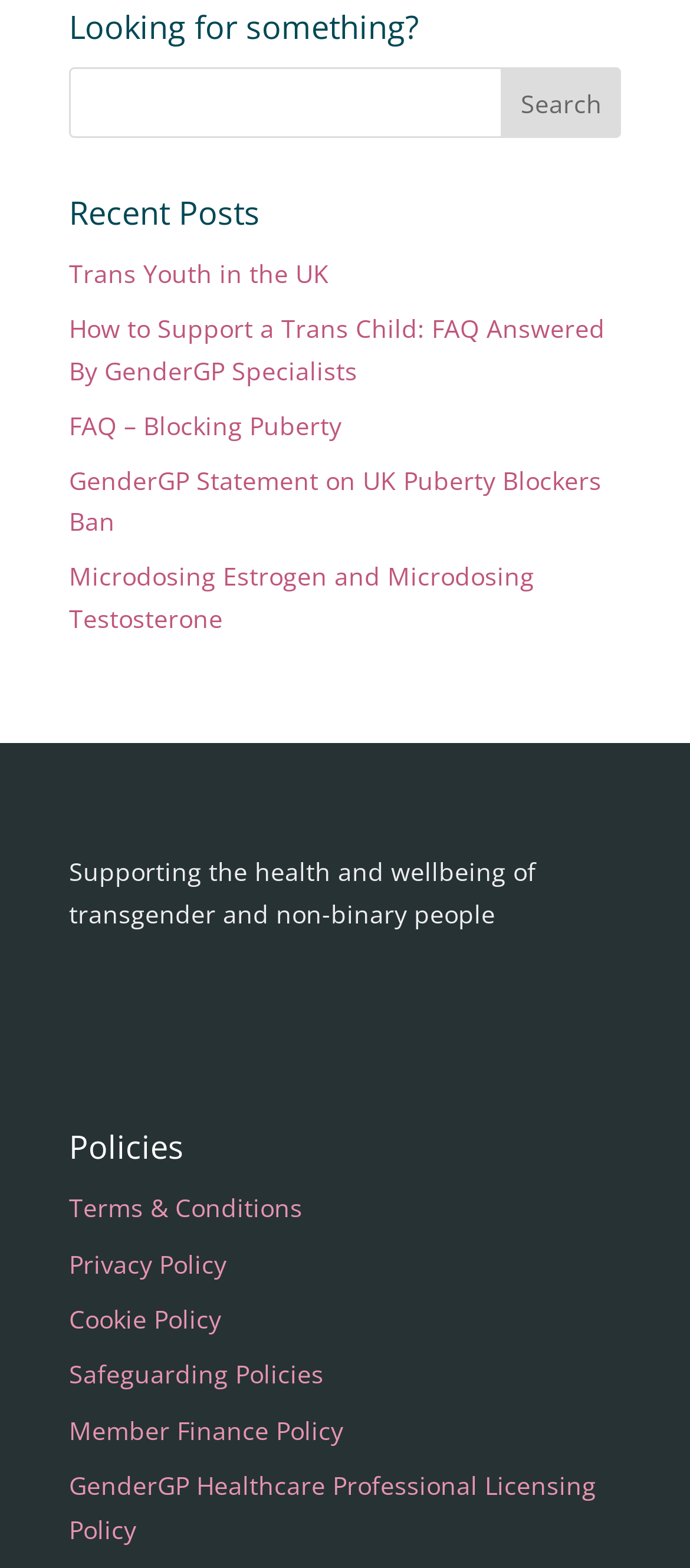Identify the bounding box coordinates of the specific part of the webpage to click to complete this instruction: "View Terms & Conditions".

[0.1, 0.76, 0.438, 0.781]